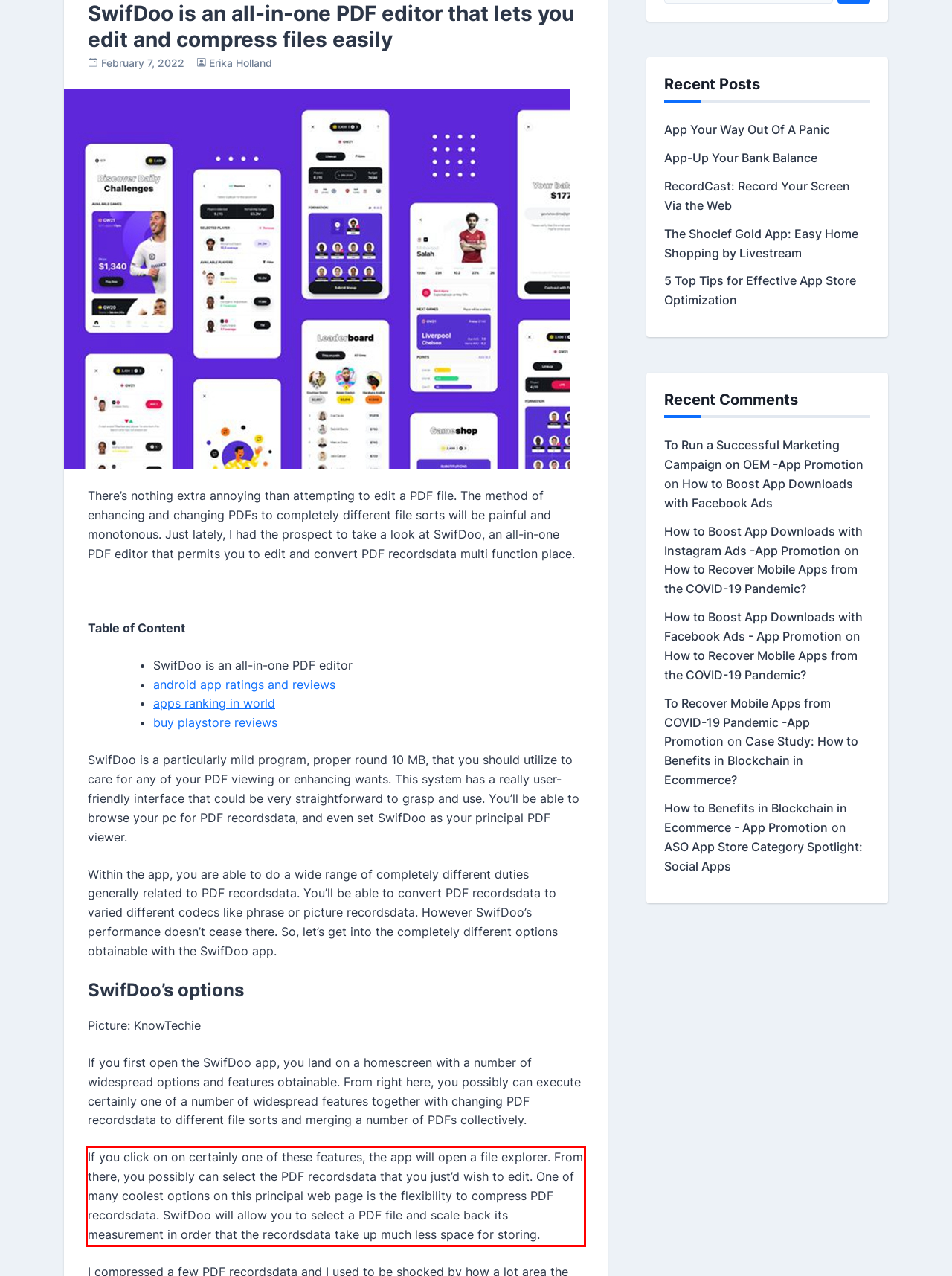Given a webpage screenshot, locate the red bounding box and extract the text content found inside it.

If you click on on certainly one of these features, the app will open a file explorer. From there, you possibly can select the PDF recordsdata that you just’d wish to edit. One of many coolest options on this principal web page is the flexibility to compress PDF recordsdata. SwifDoo will allow you to select a PDF file and scale back its measurement in order that the recordsdata take up much less space for storing.